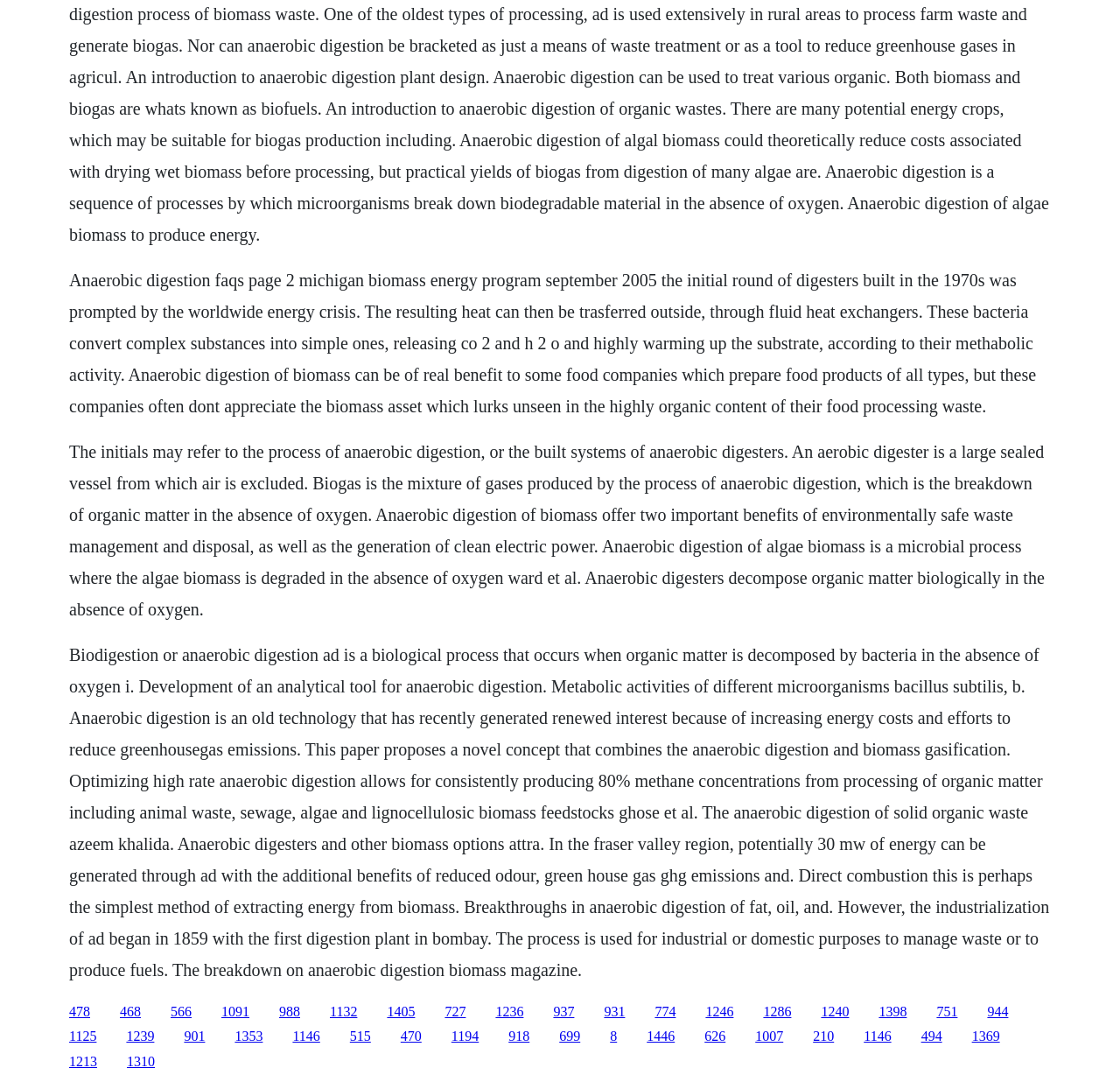Carefully observe the image and respond to the question with a detailed answer:
What is the role of bacteria in anaerobic digestion?

According to the text, bacteria convert complex substances into simple ones, releasing CO2 and H2O, and highly warming up the substrate, according to their metabolic activity.